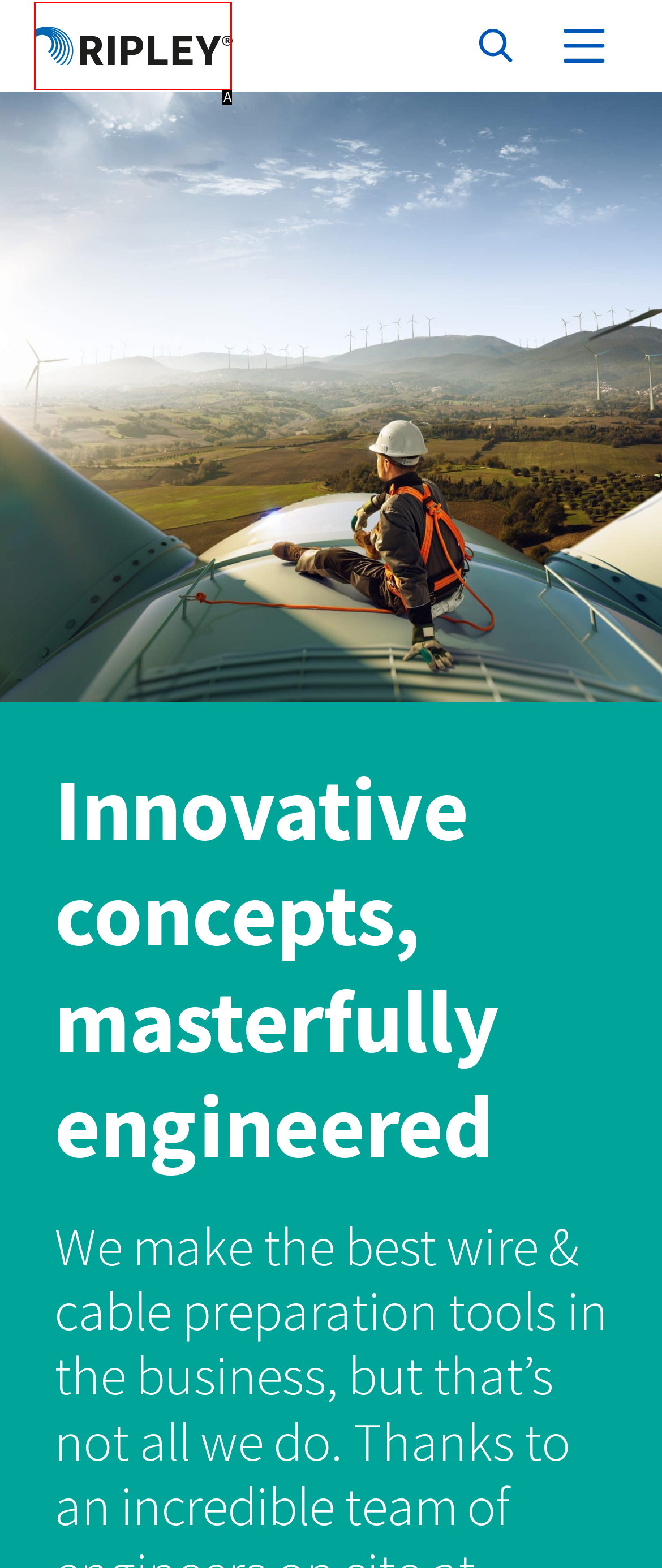Select the option that matches this description: title="Home link"
Answer by giving the letter of the chosen option.

A